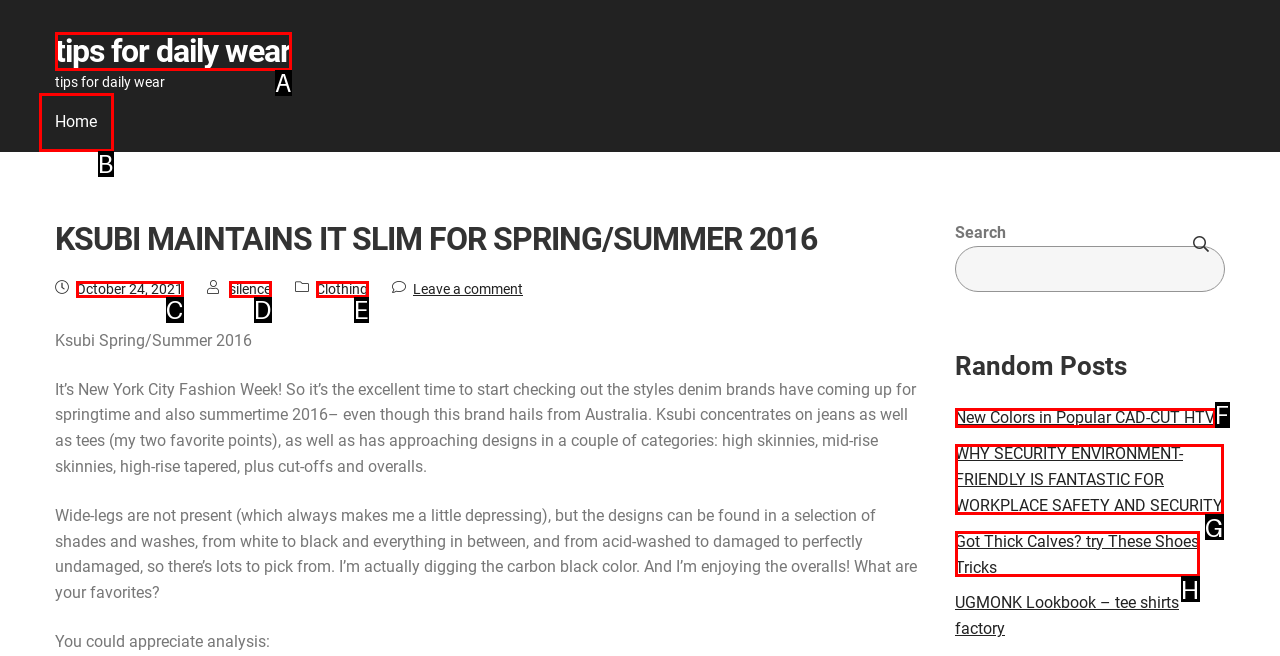Identify the letter that best matches this UI element description: Clothing
Answer with the letter from the given options.

E